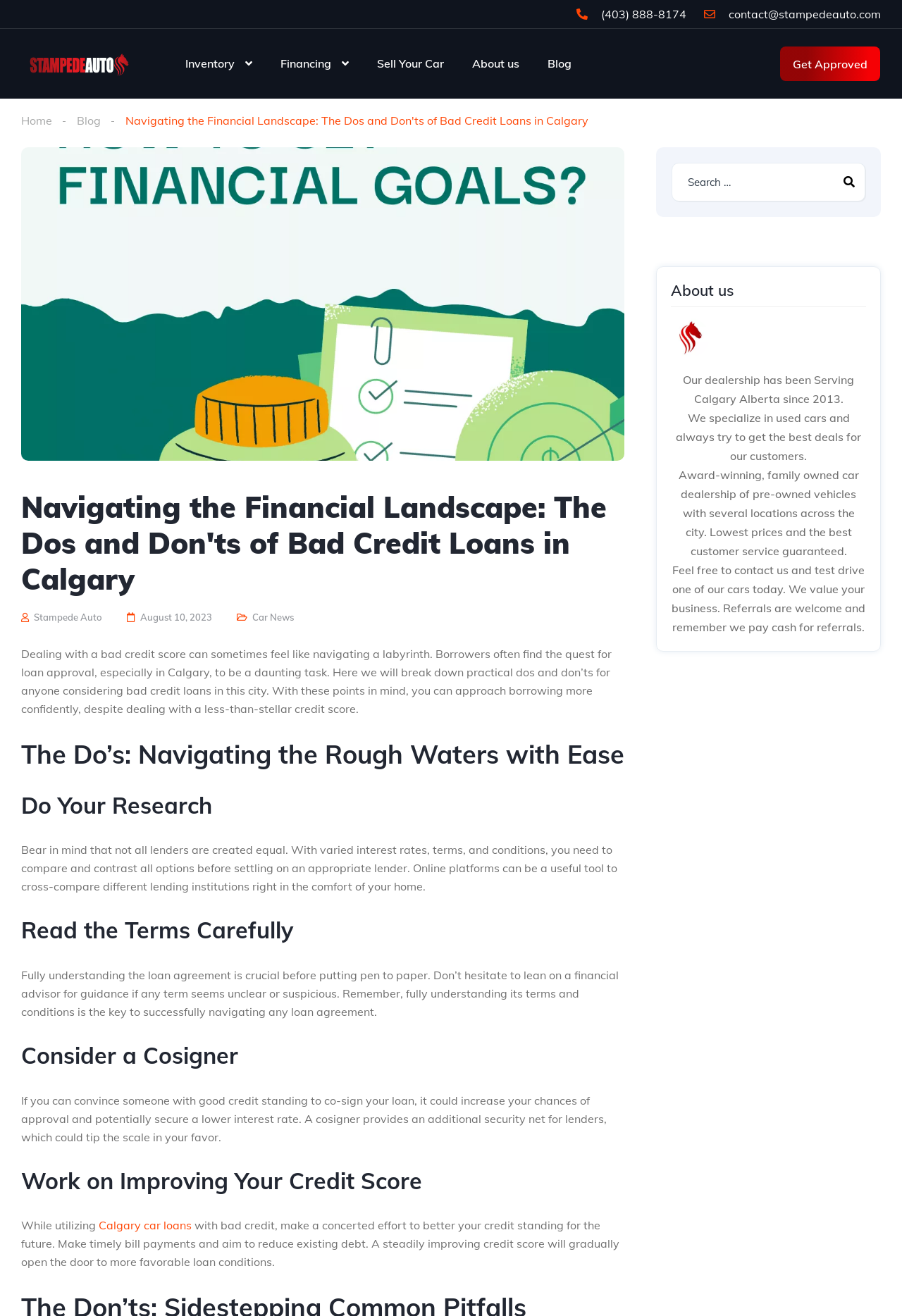Respond to the following question using a concise word or phrase: 
How long has the dealership been serving Calgary?

Since 2013